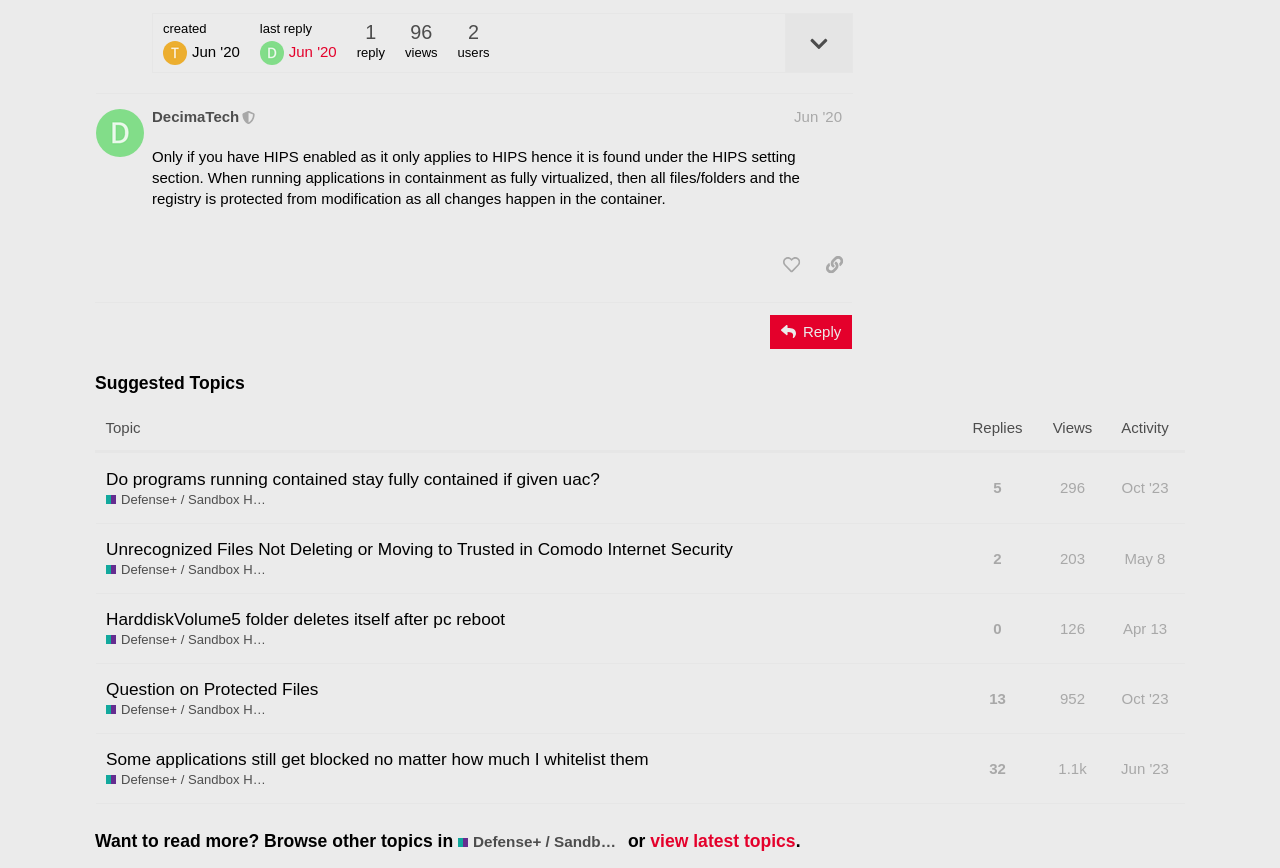Identify the bounding box for the UI element that is described as follows: "Oct '23".

[0.872, 0.777, 0.917, 0.831]